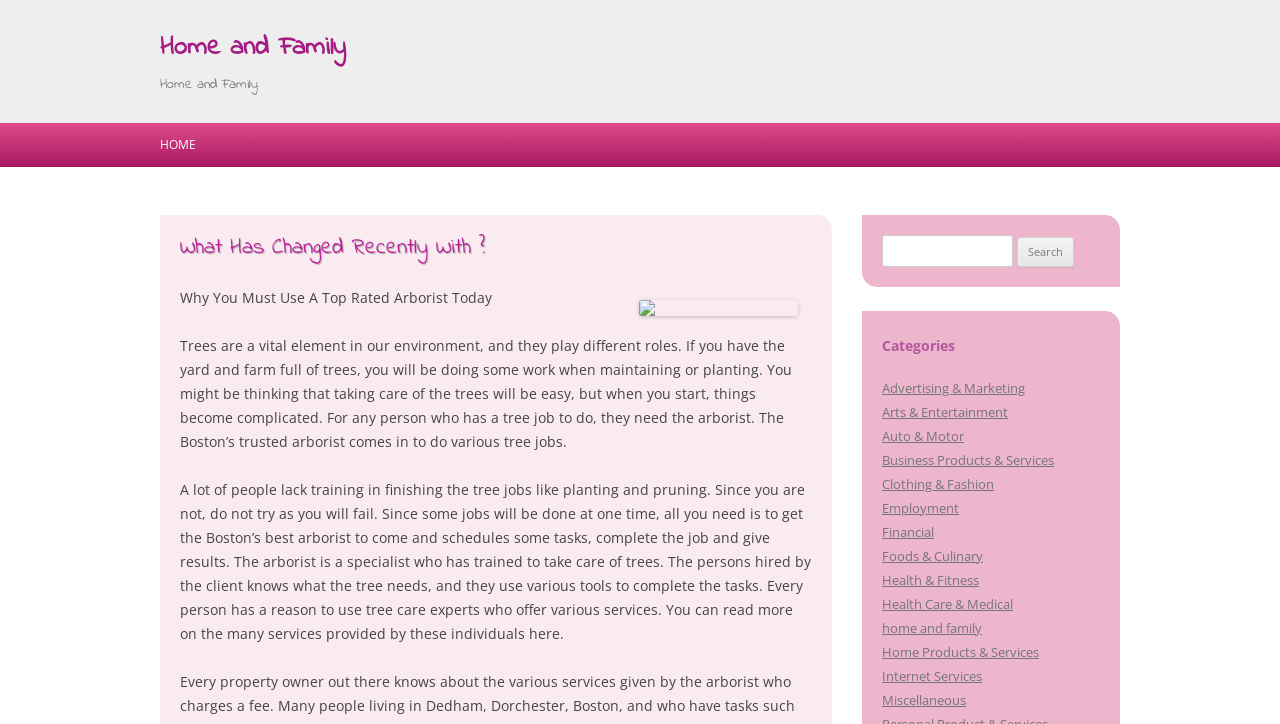Respond to the question below with a single word or phrase: What is the topic of the text below the image?

Importance of using a top-rated arborist